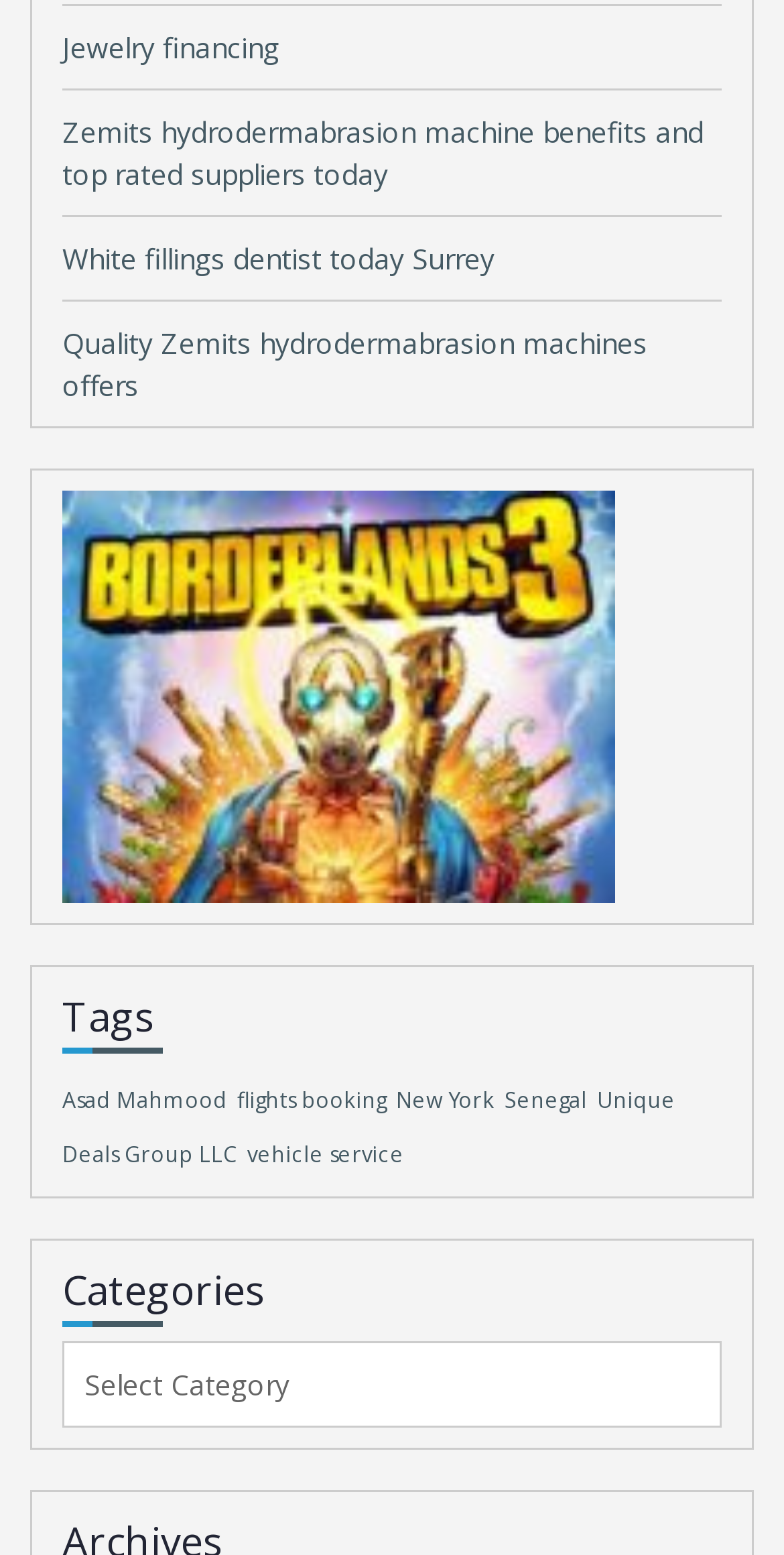Give a one-word or phrase response to the following question: What is the common theme among the links under 'Tags'?

Various topics